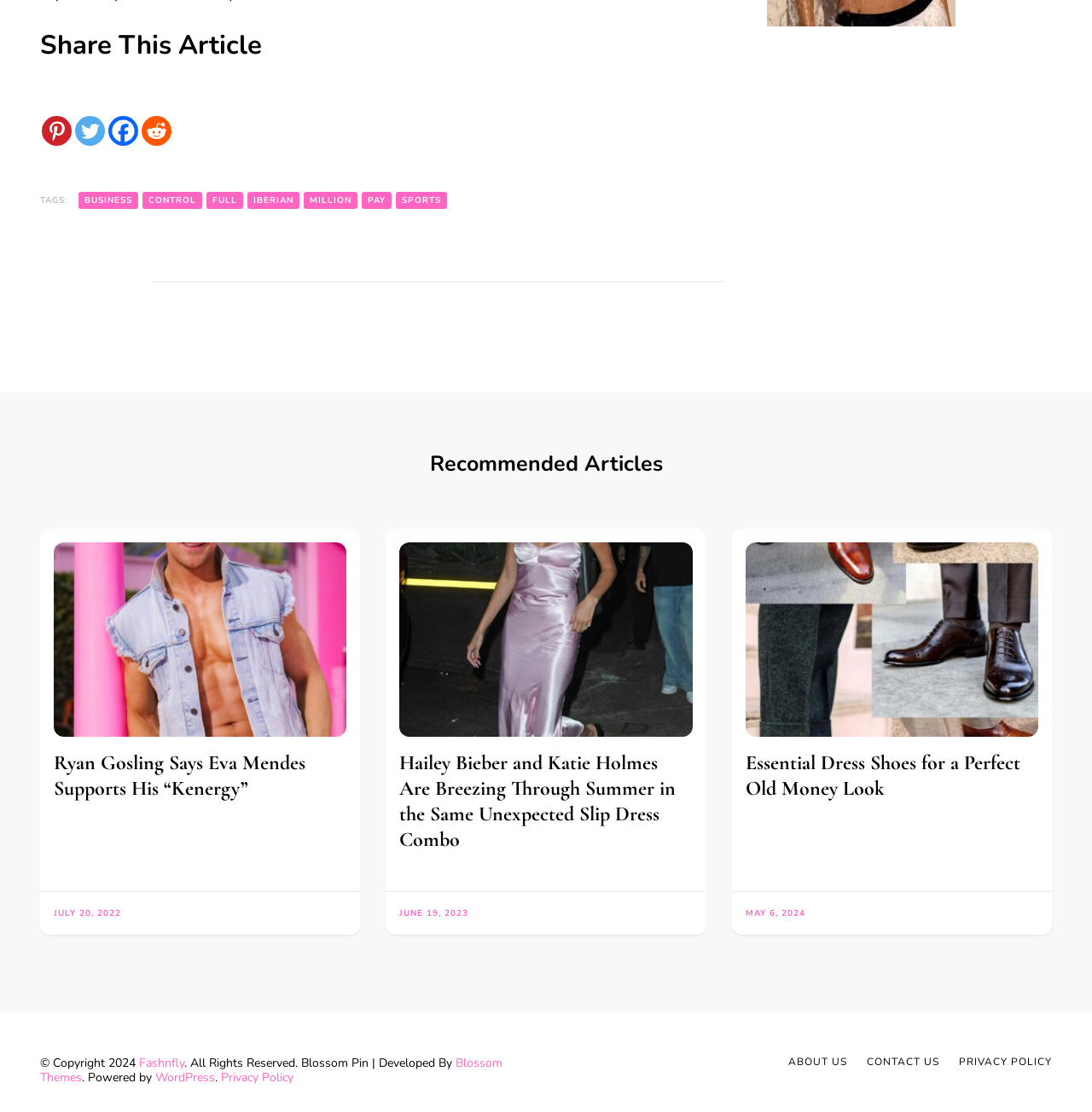Determine the bounding box coordinates of the clickable element to complete this instruction: "Visit the ABOUT US page". Provide the coordinates in the format of four float numbers between 0 and 1, [left, top, right, bottom].

[0.722, 0.949, 0.776, 0.961]